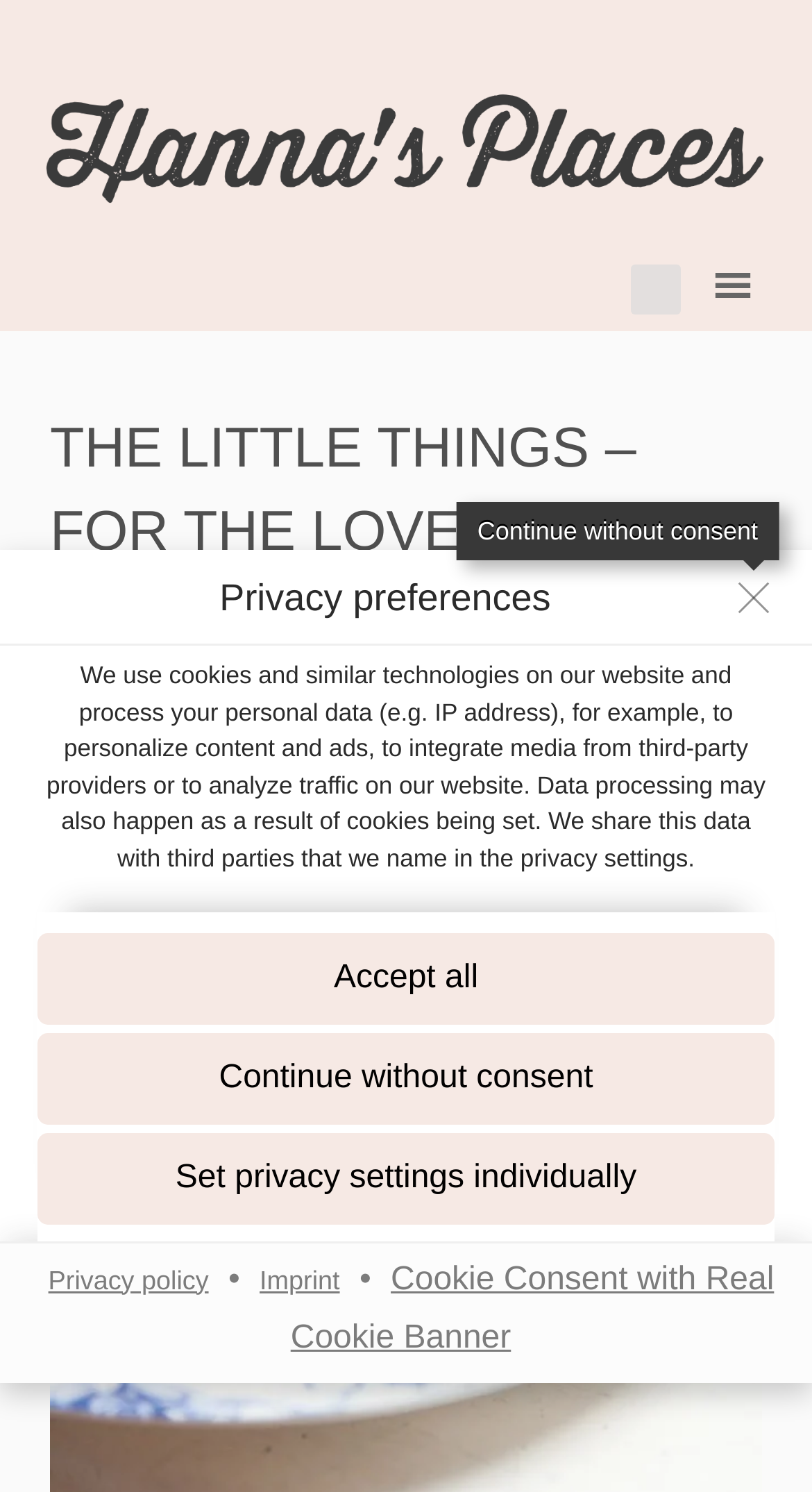What is the purpose of the website?
Based on the image, please offer an in-depth response to the question.

I inferred the purpose of the website by looking at the heading element with the text 'THE LITTLE THINGS – FOR THE LOVE OF FOOD' which suggests that the website is related to food. Additionally, the meta description mentions making homemade scones, which further supports this conclusion.